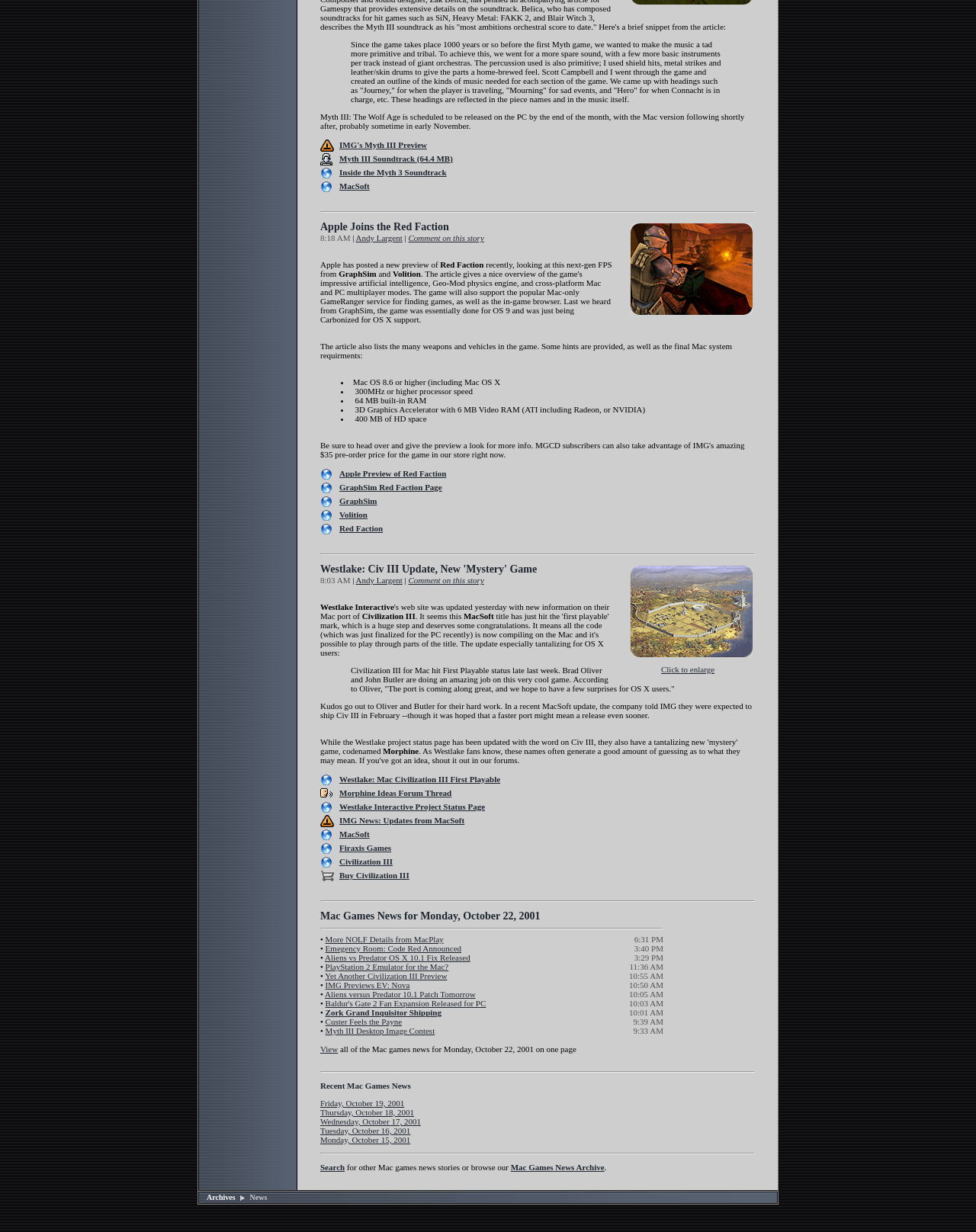Locate the bounding box for the described UI element: "Civilization III". Ensure the coordinates are four float numbers between 0 and 1, formatted as [left, top, right, bottom].

[0.348, 0.695, 0.402, 0.703]